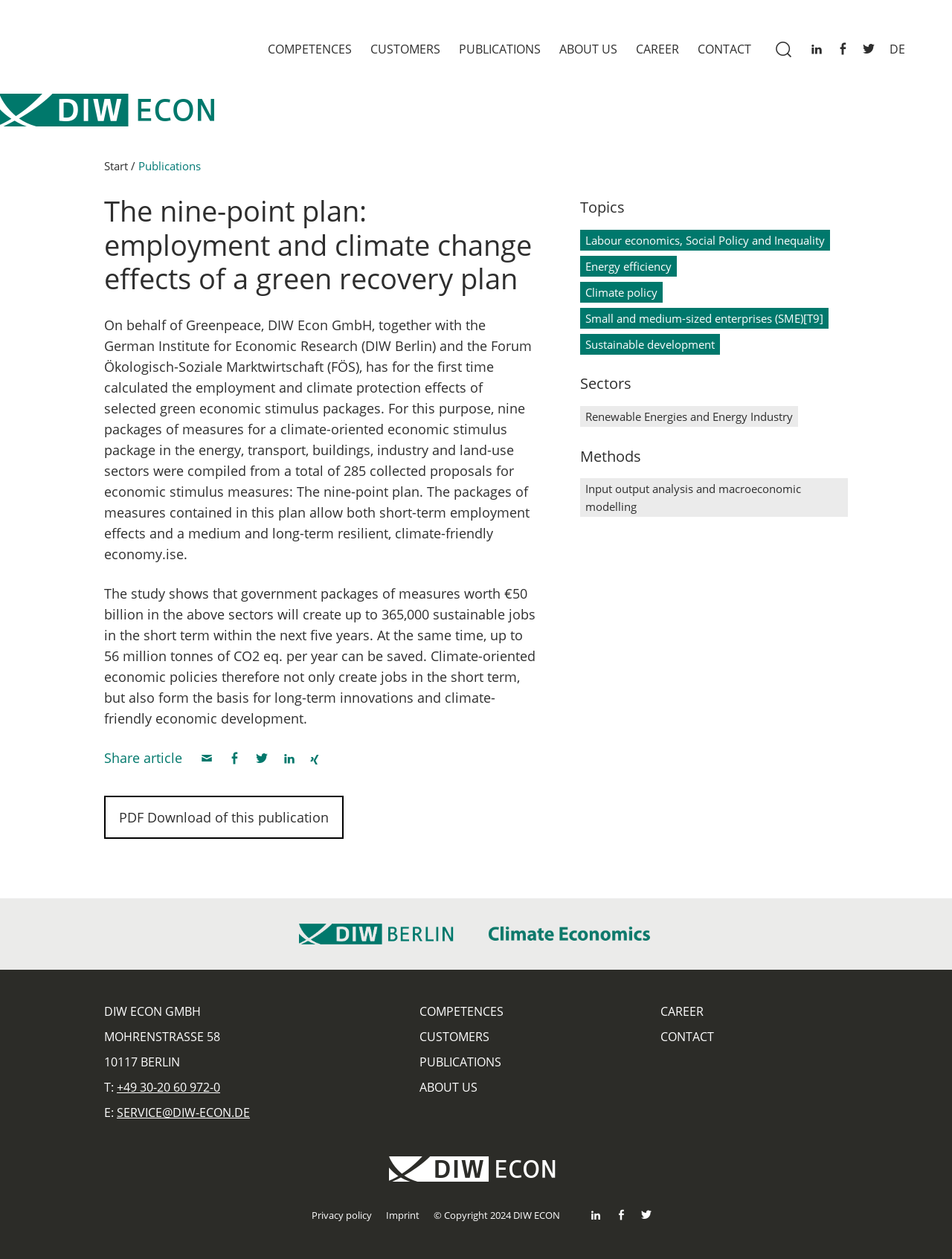Please identify the coordinates of the bounding box for the clickable region that will accomplish this instruction: "Share the article".

[0.109, 0.595, 0.191, 0.609]